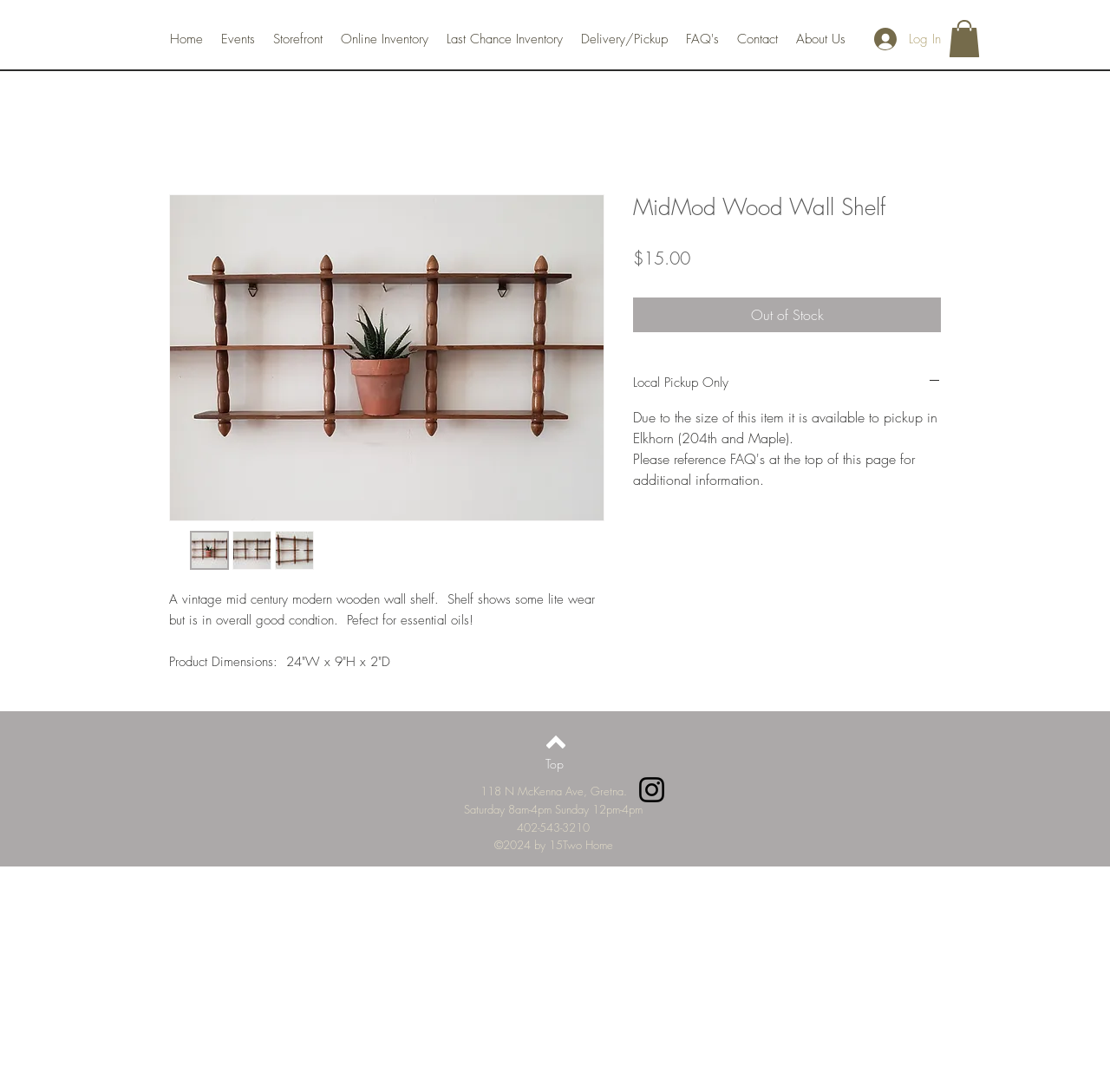What is the price of the MidMod Wood Wall Shelf?
Using the image as a reference, answer the question in detail.

I found the price of the MidMod Wood Wall Shelf by looking at the text element with the content '$15.00' which is located below the product description and above the 'Out of Stock' button.